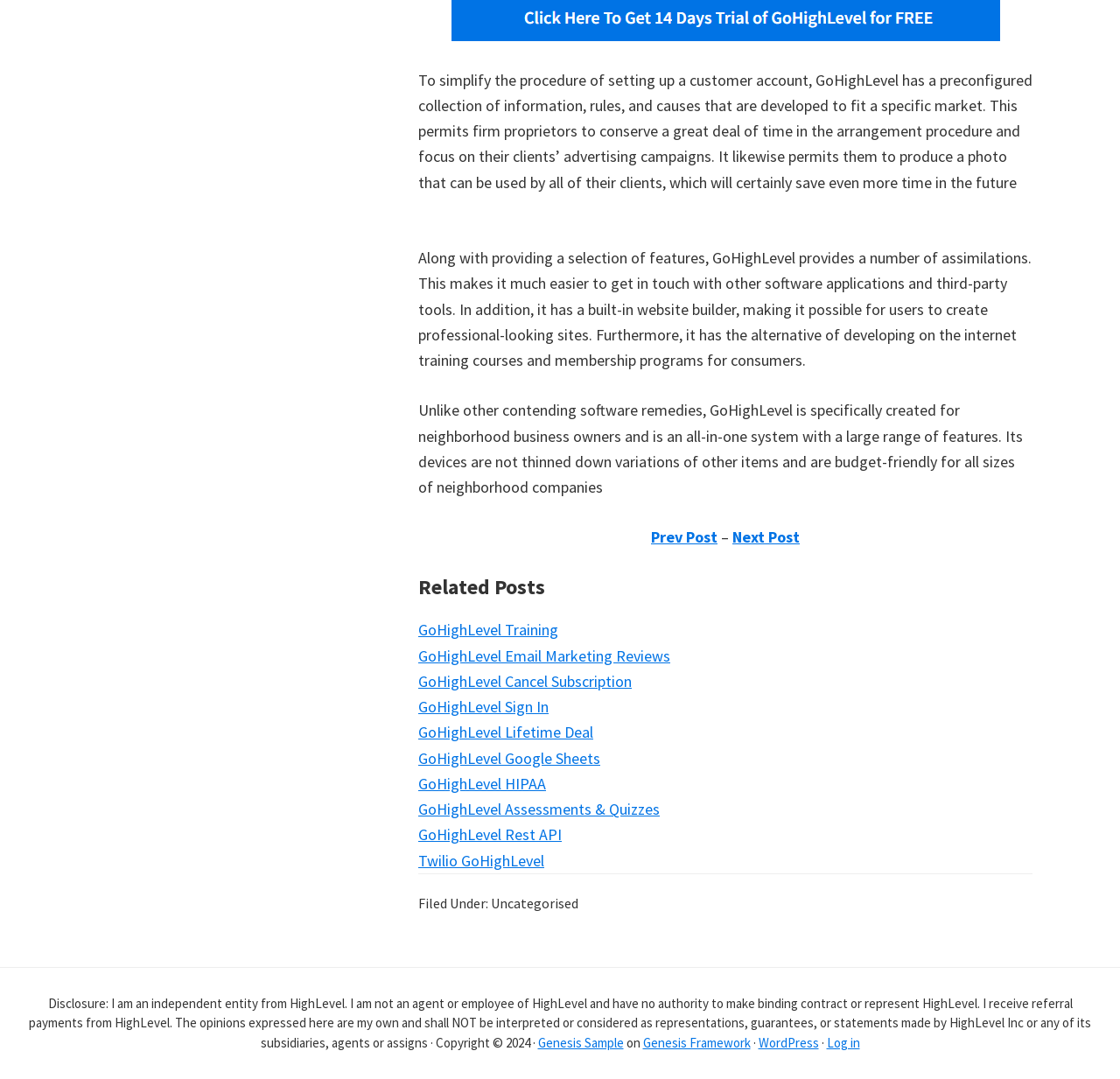Identify the bounding box coordinates for the element you need to click to achieve the following task: "Click on 'Log in'". The coordinates must be four float values ranging from 0 to 1, formatted as [left, top, right, bottom].

[0.738, 0.959, 0.768, 0.974]